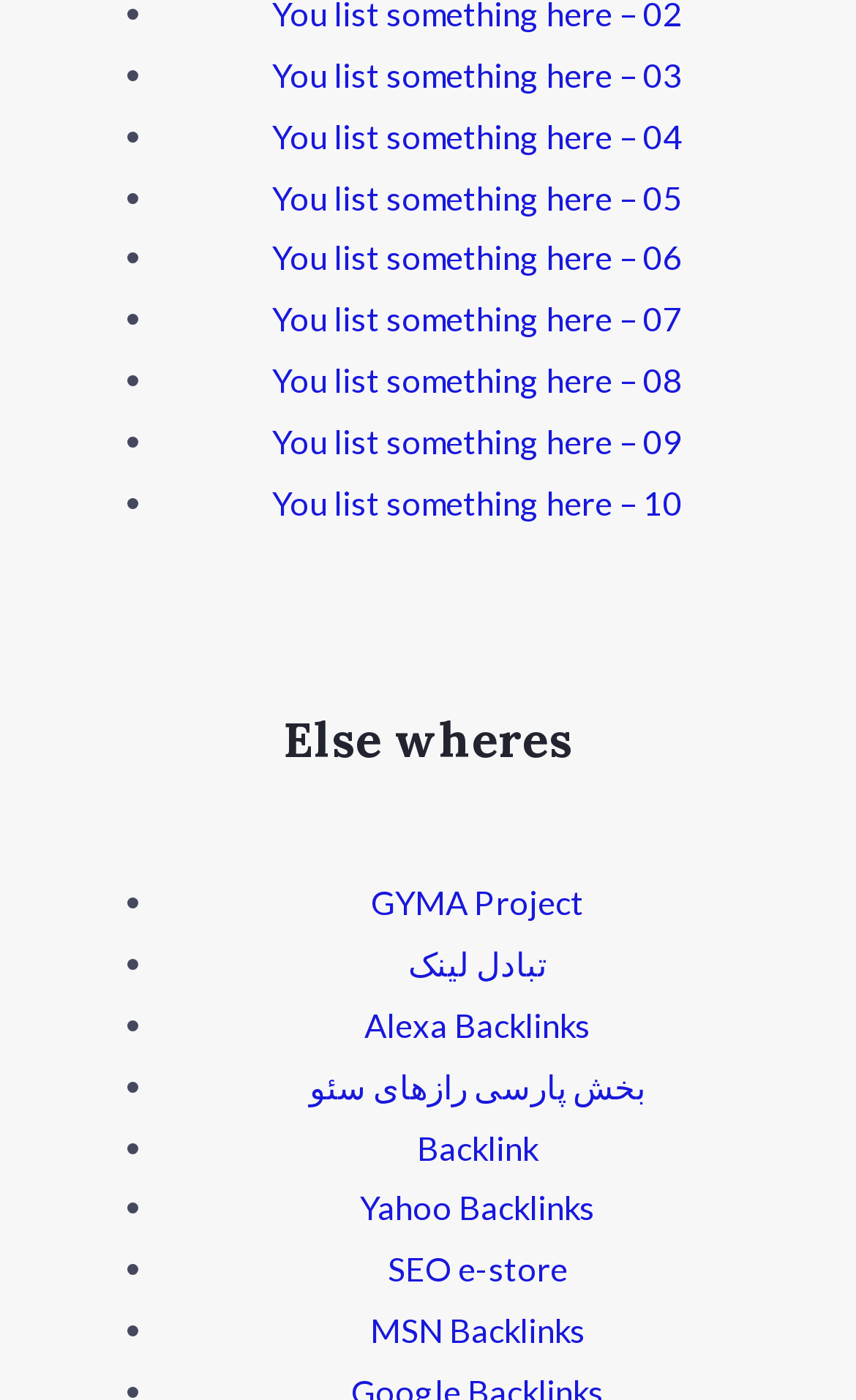Specify the bounding box coordinates of the area that needs to be clicked to achieve the following instruction: "search in the site".

None